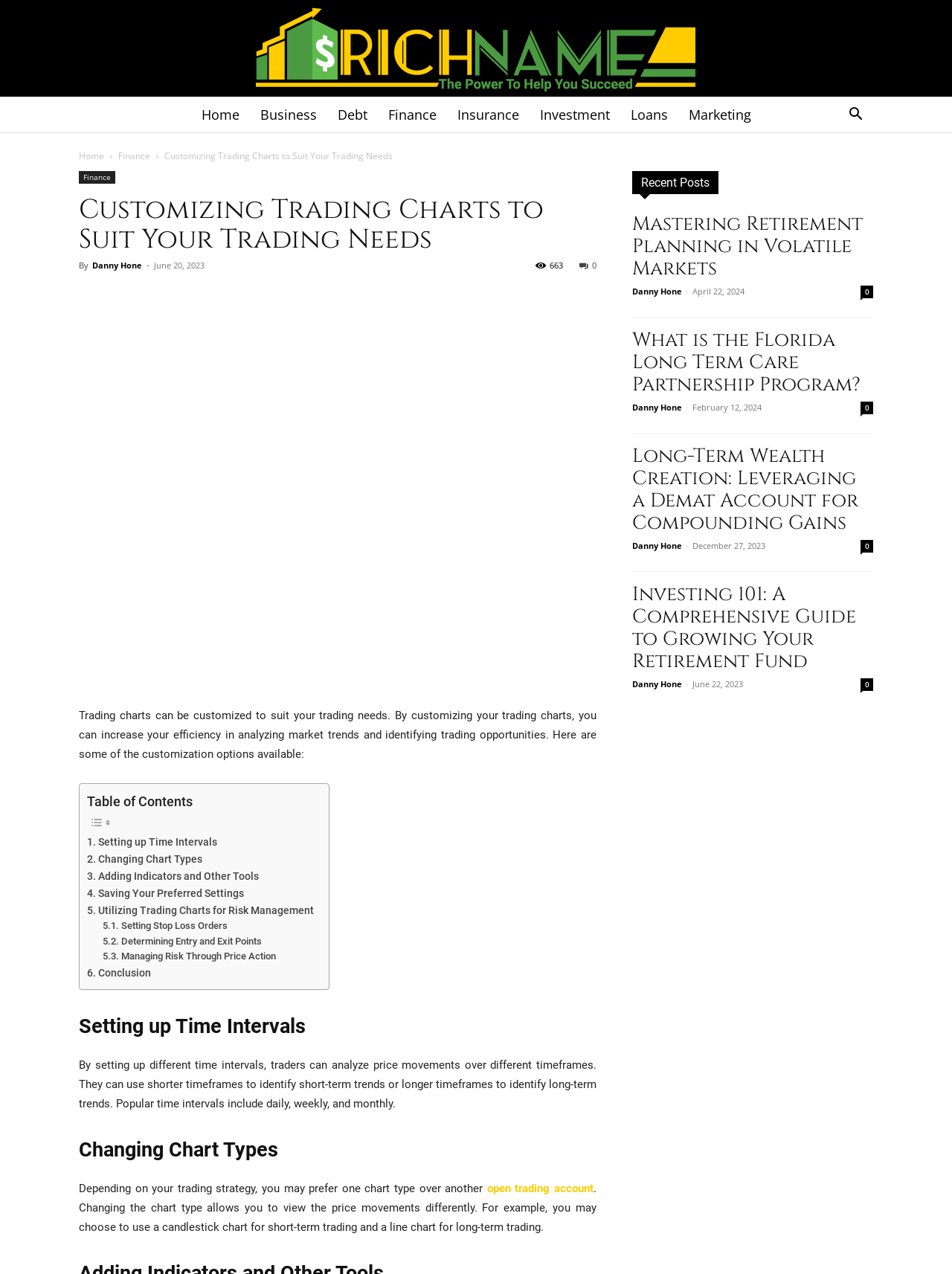What is the main topic of this webpage?
Could you answer the question with a detailed and thorough explanation?

Based on the webpage content, the main topic is about customizing trading charts to suit one's trading needs, which is evident from the title 'Customizing Trading Charts to Suit Your Trading Needs' and the subsequent paragraphs discussing various aspects of trading charts.